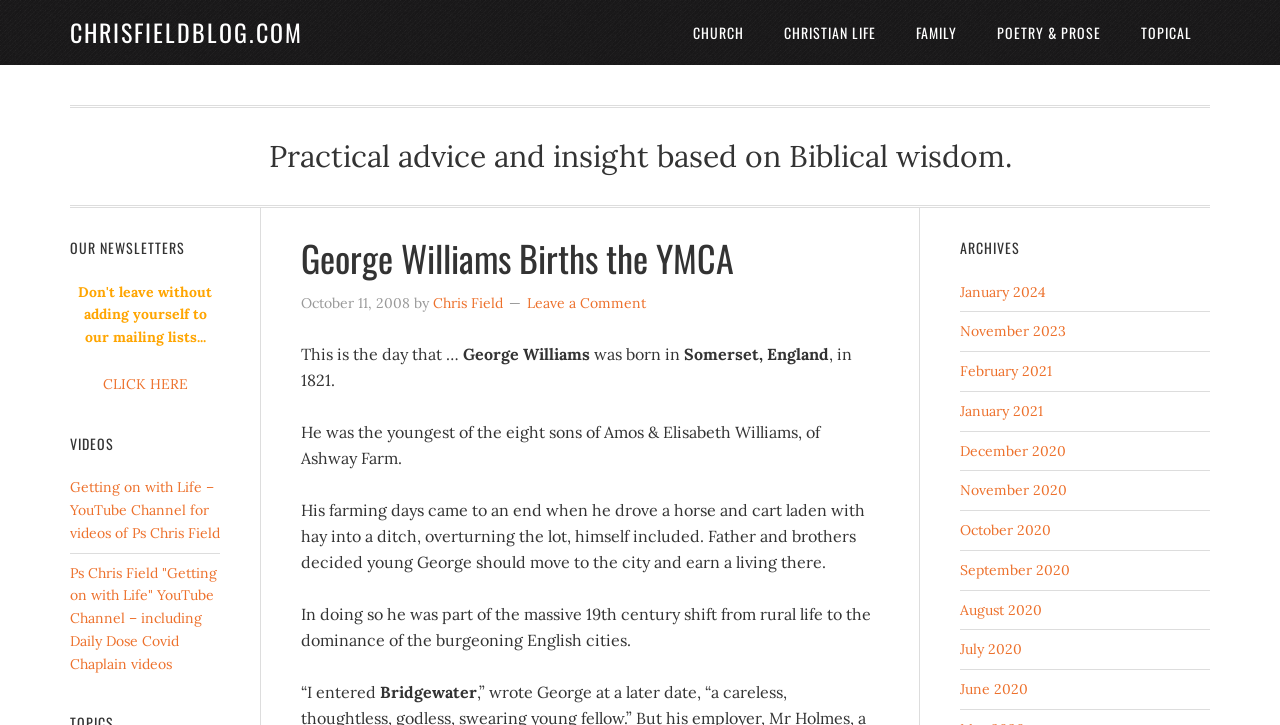Please identify the bounding box coordinates of the area I need to click to accomplish the following instruction: "Get a bushel of avocado recipes by clicking the link".

None